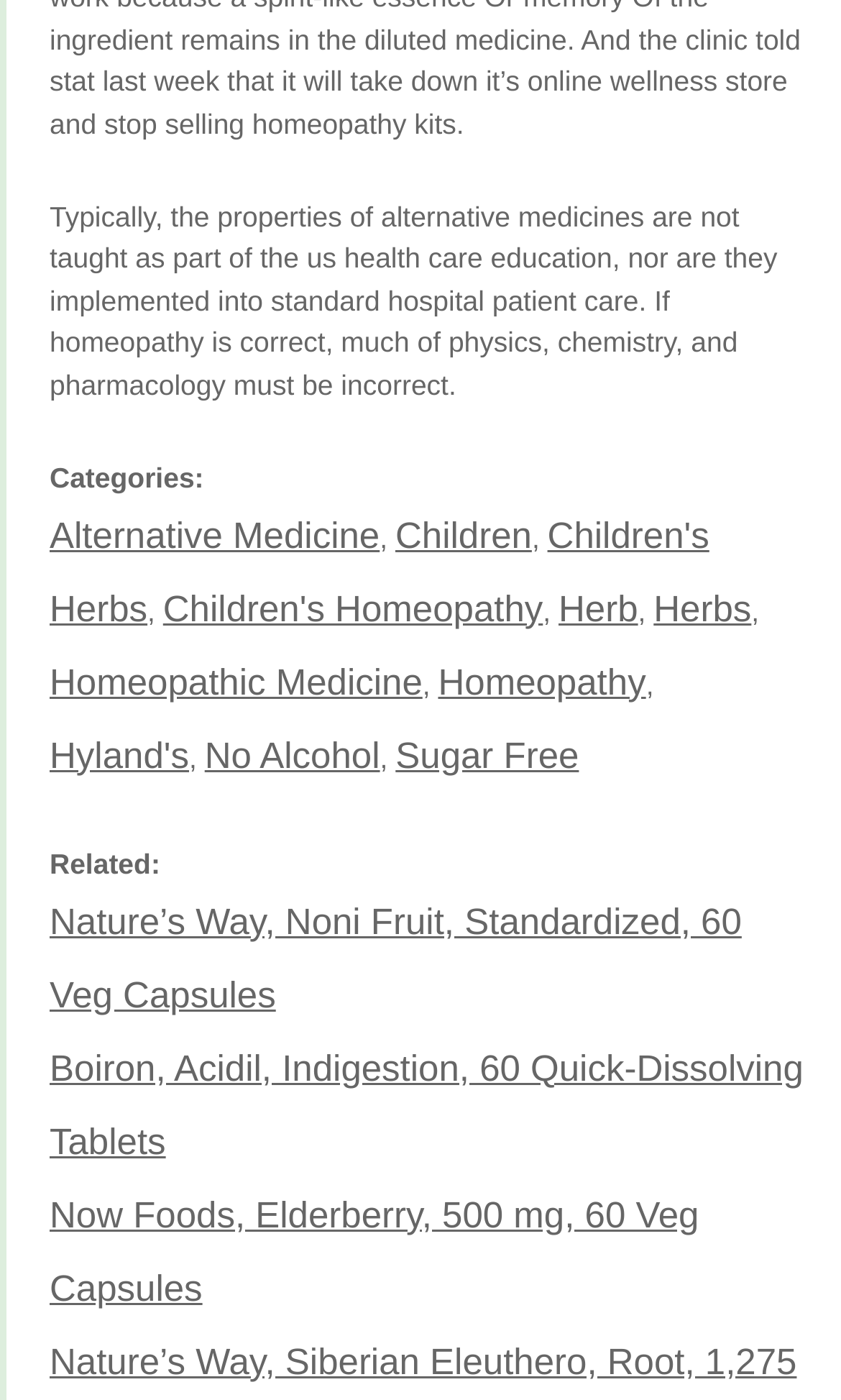Determine the bounding box coordinates of the region that needs to be clicked to achieve the task: "Check out Now Foods, Elderberry".

[0.059, 0.853, 0.831, 0.935]